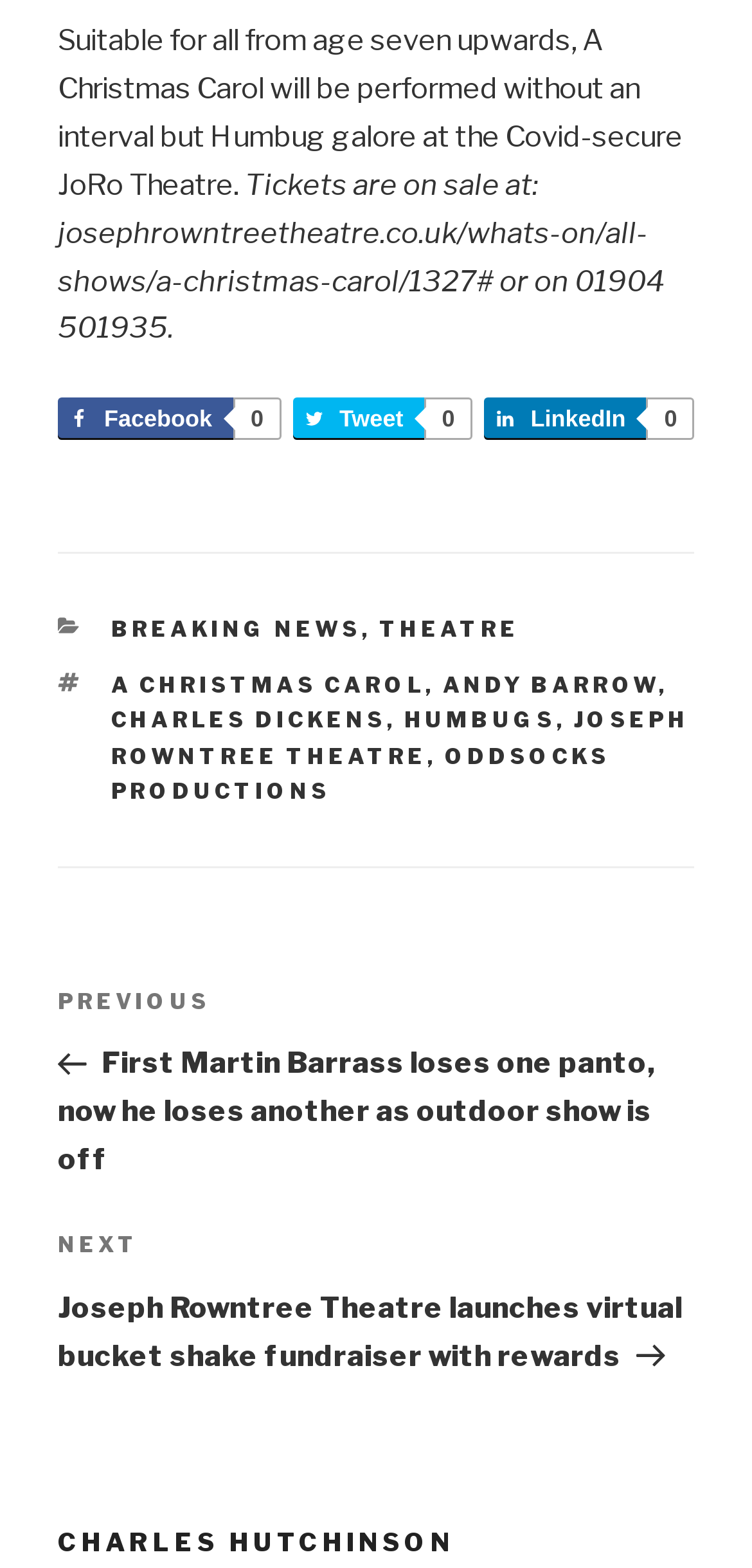Find the bounding box coordinates for the UI element that matches this description: "Trish Sexton Photography".

None